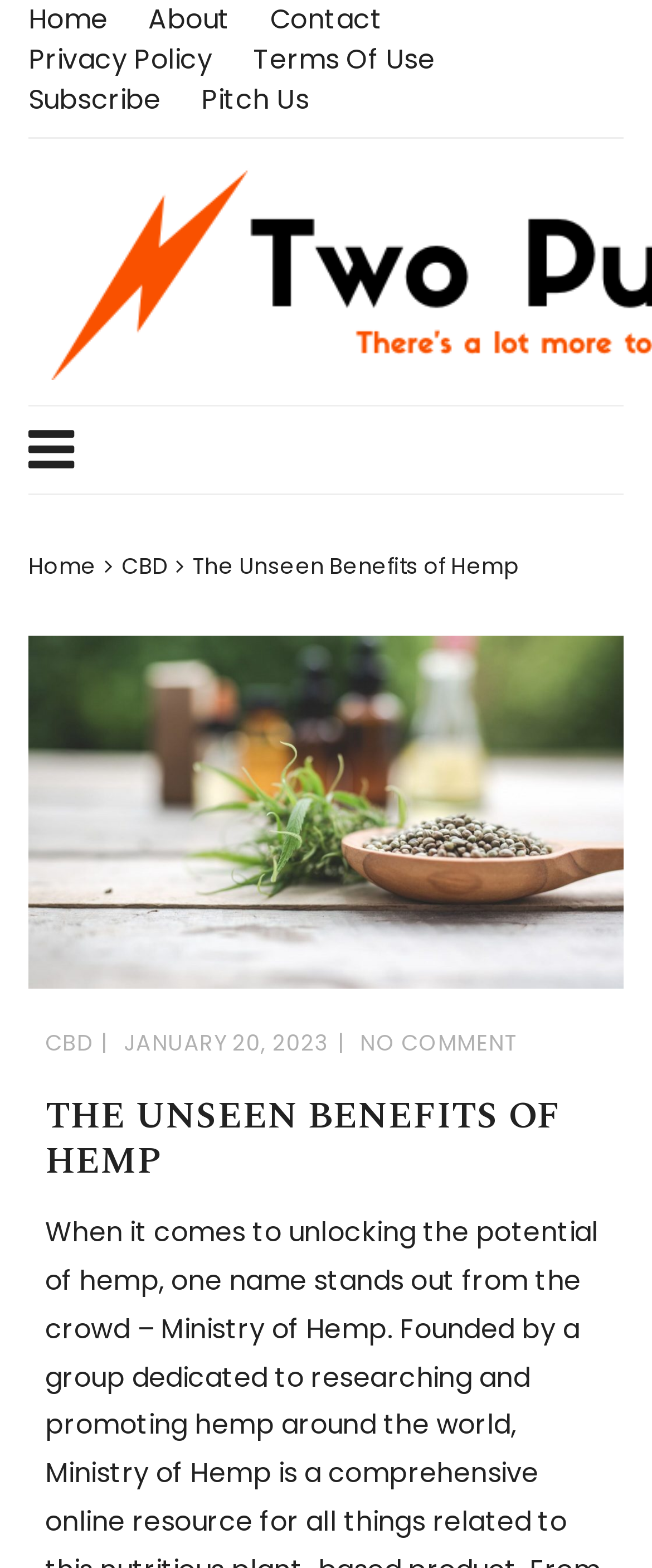Answer the question in a single word or phrase:
What is the category of the current article?

CBD